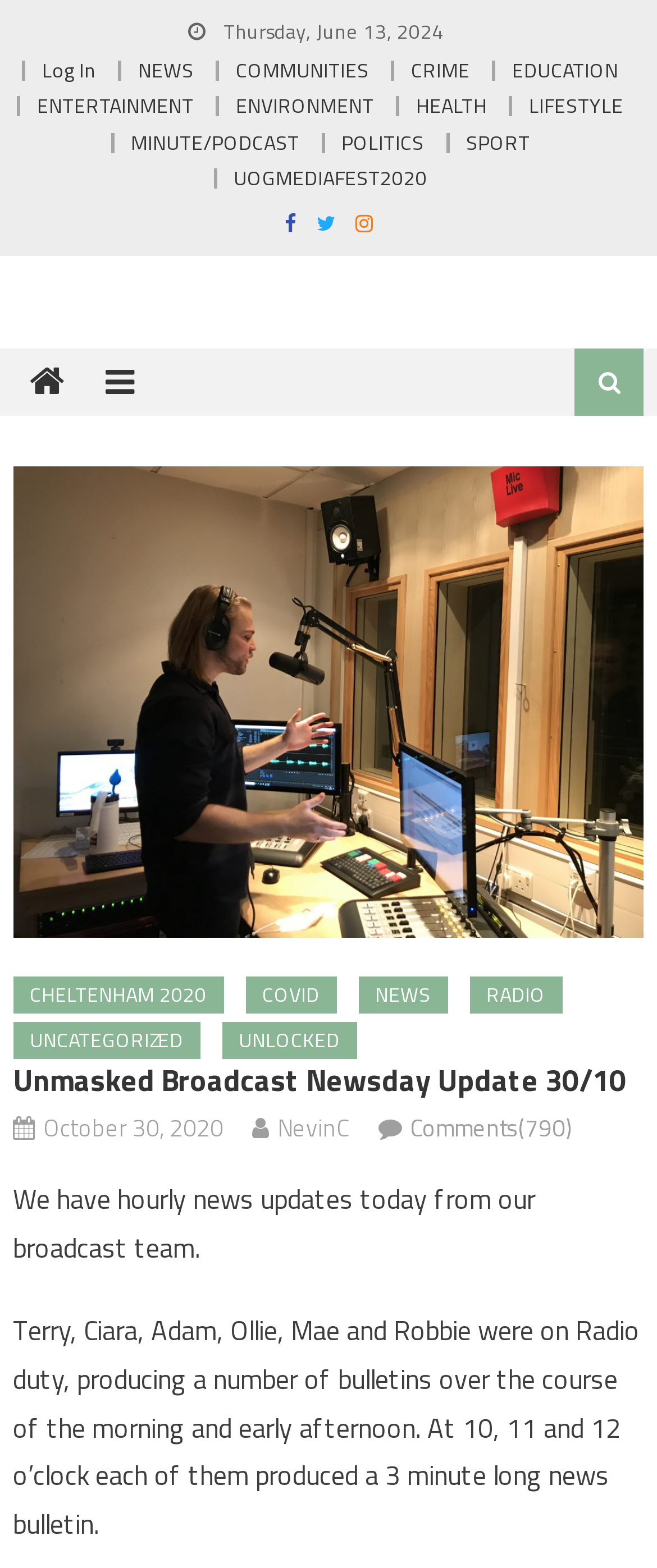Please specify the bounding box coordinates of the element that should be clicked to execute the given instruction: 'Go to the NEWS section'. Ensure the coordinates are four float numbers between 0 and 1, expressed as [left, top, right, bottom].

[0.21, 0.034, 0.295, 0.054]